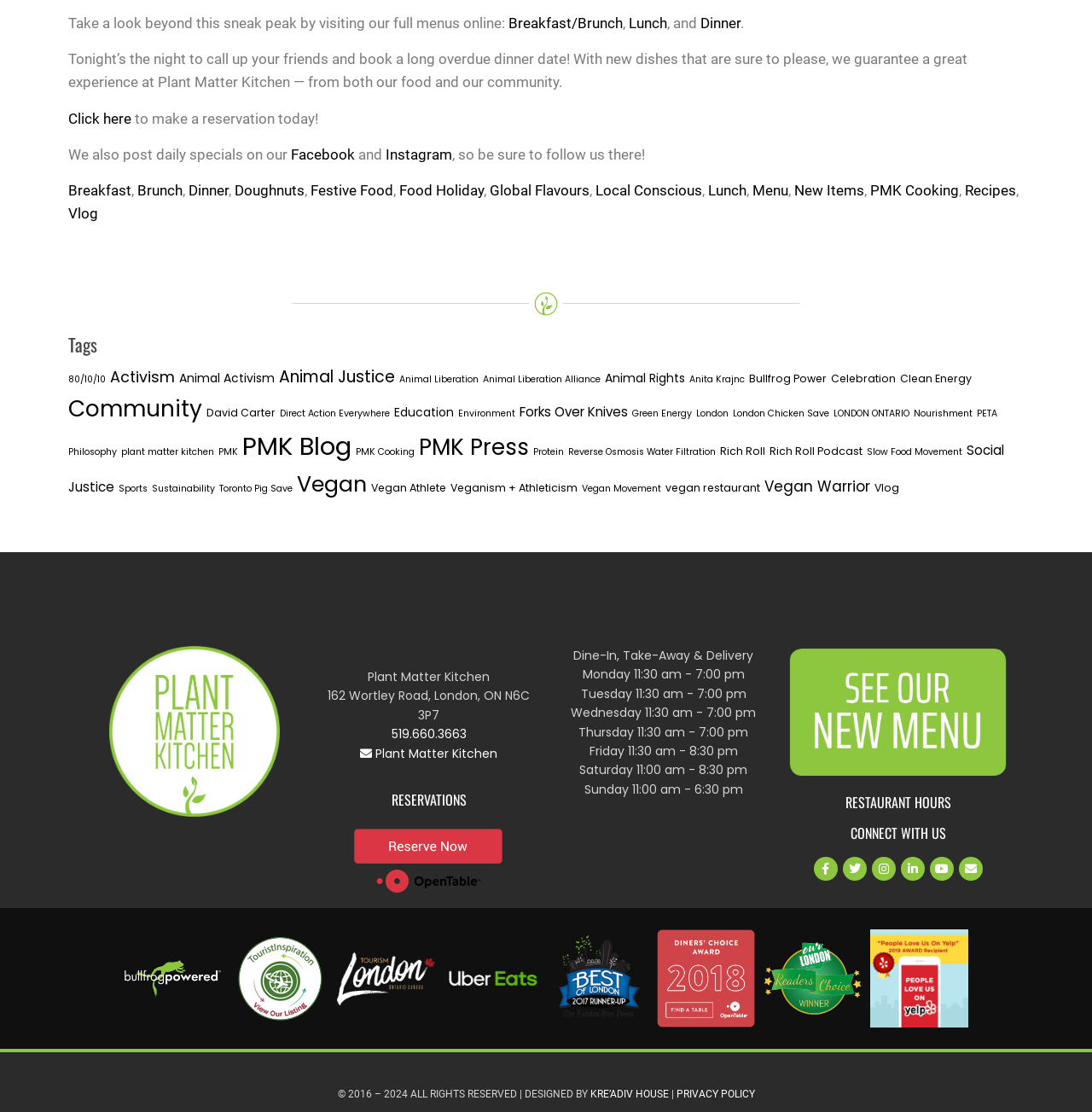Using the element description Privacy Policy, predict the bounding box coordinates for the UI element. Provide the coordinates in (top-left x, top-left y, bottom-right x, bottom-right y) format with values ranging from 0 to 1.

None